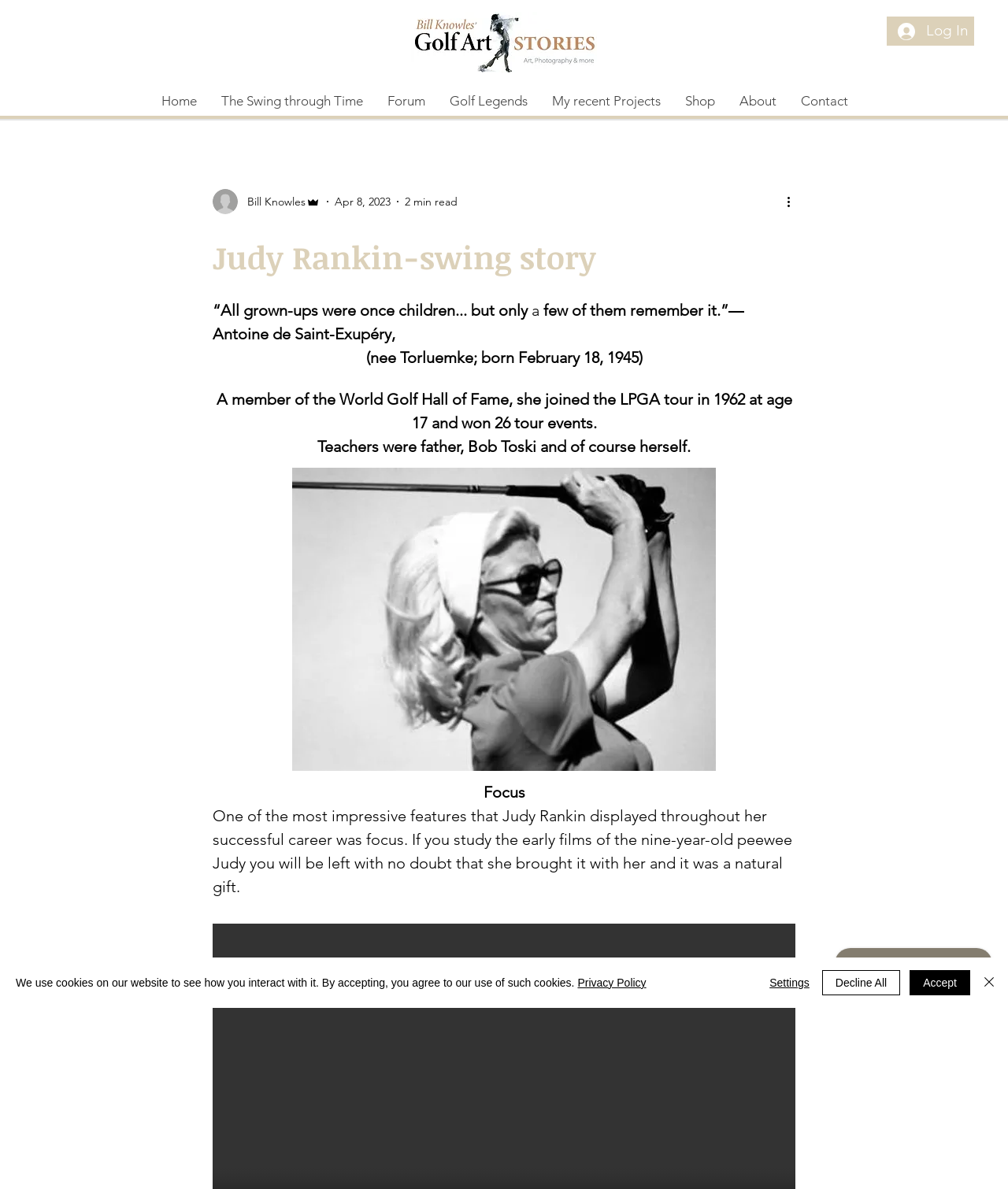Provide the bounding box coordinates in the format (top-left x, top-left y, bottom-right x, bottom-right y). All values are floating point numbers between 0 and 1. Determine the bounding box coordinate of the UI element described as: My recent Projects

[0.535, 0.072, 0.667, 0.097]